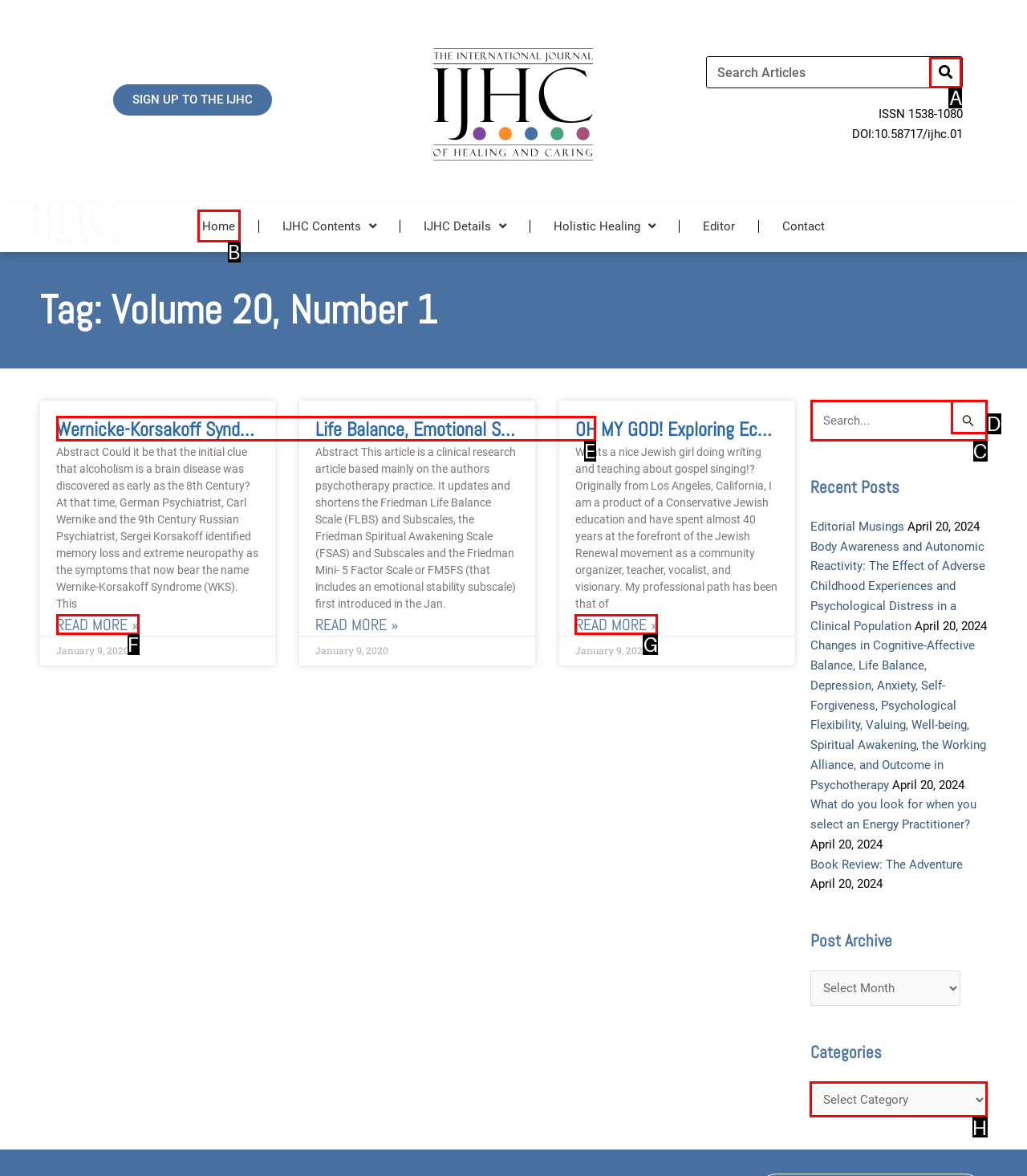Figure out which option to click to perform the following task: Explore categories
Provide the letter of the correct option in your response.

H